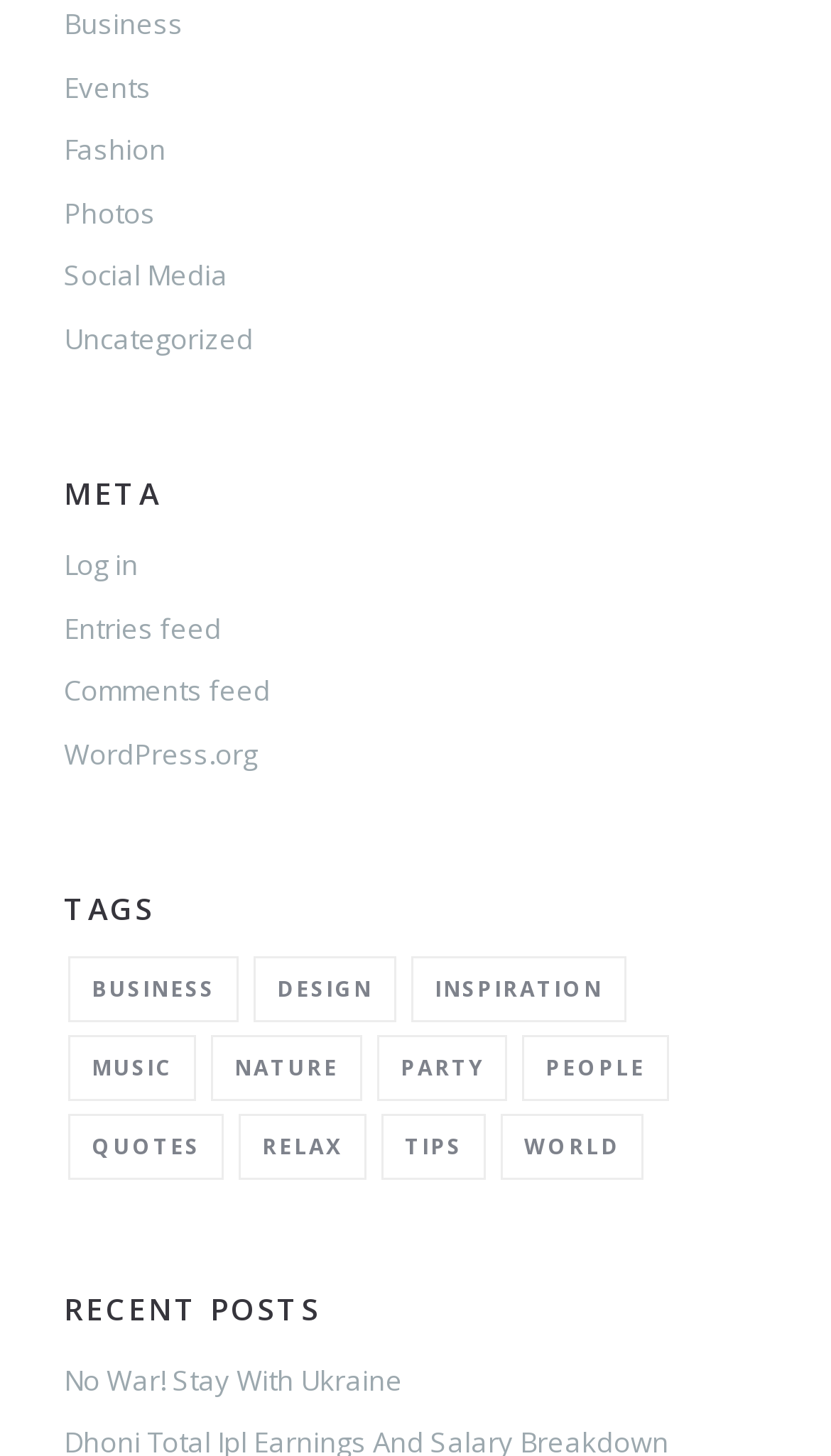Identify the bounding box coordinates of the area you need to click to perform the following instruction: "Click on the 'Business' link".

[0.077, 0.003, 0.221, 0.03]